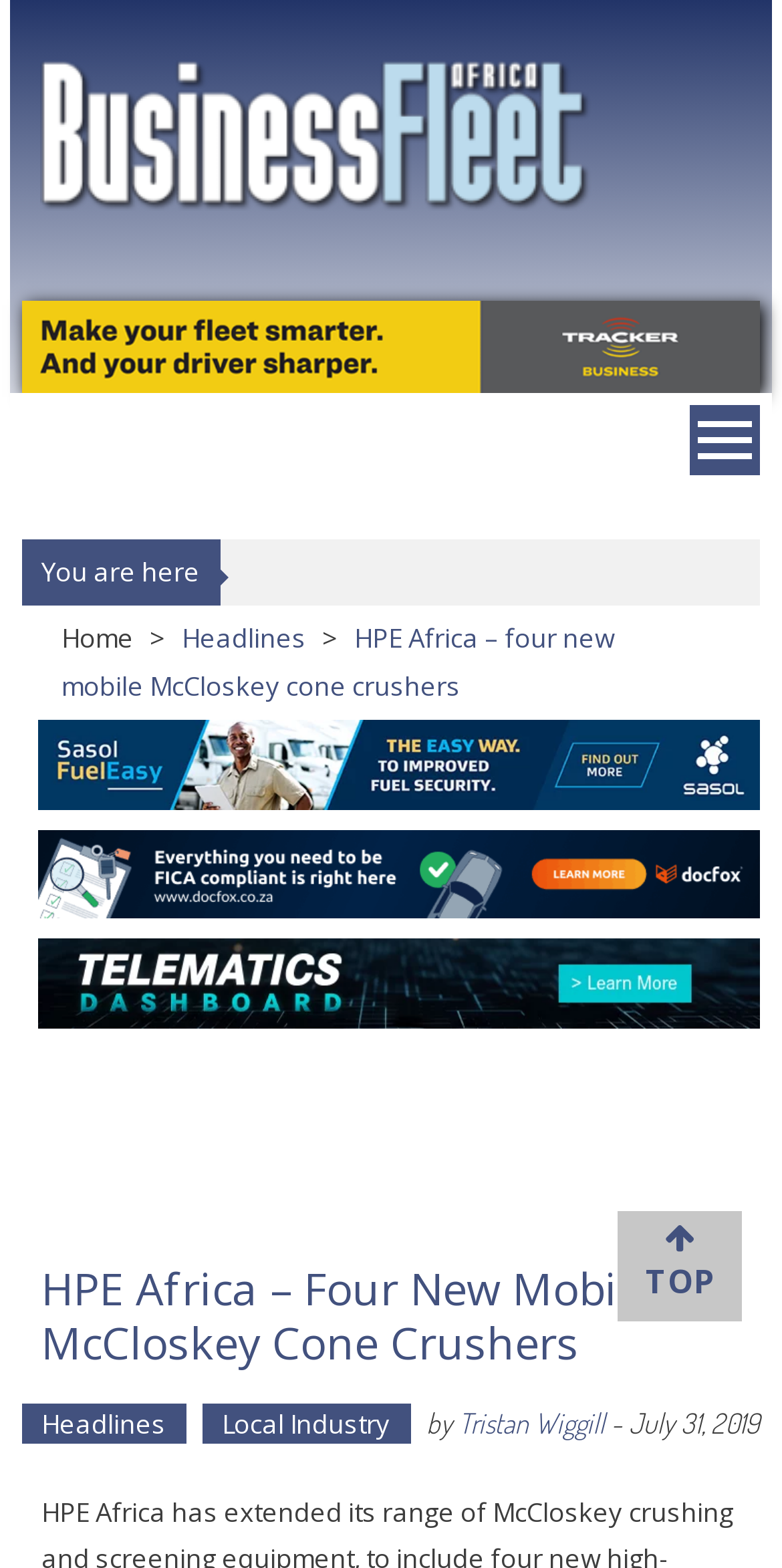What is the category of the article?
Based on the image, provide a one-word or brief-phrase response.

Headlines